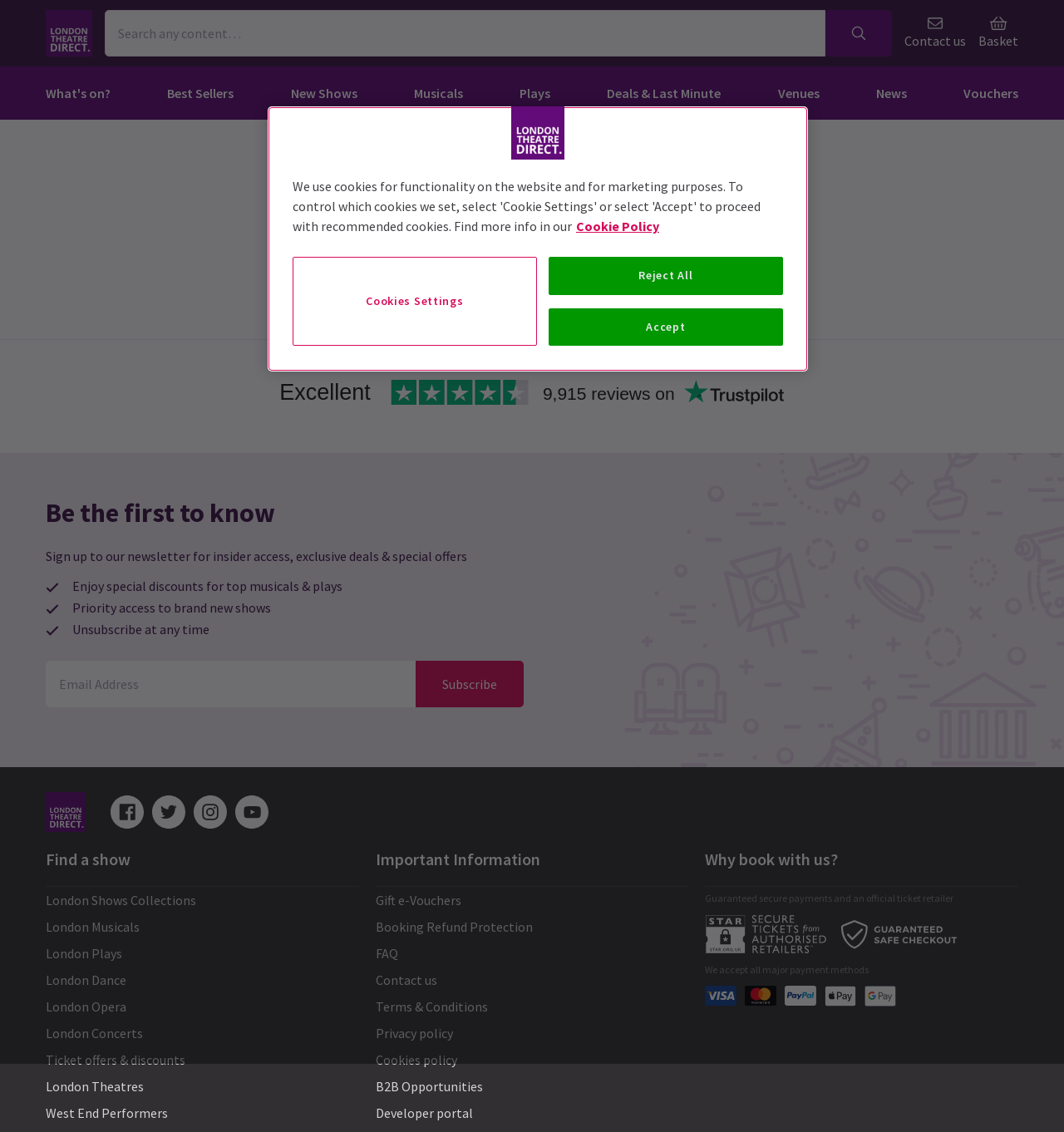Determine the bounding box coordinates for the HTML element mentioned in the following description: "aria-label="social link youtube"". The coordinates should be a list of four floats ranging from 0 to 1, represented as [left, top, right, bottom].

[0.221, 0.703, 0.252, 0.732]